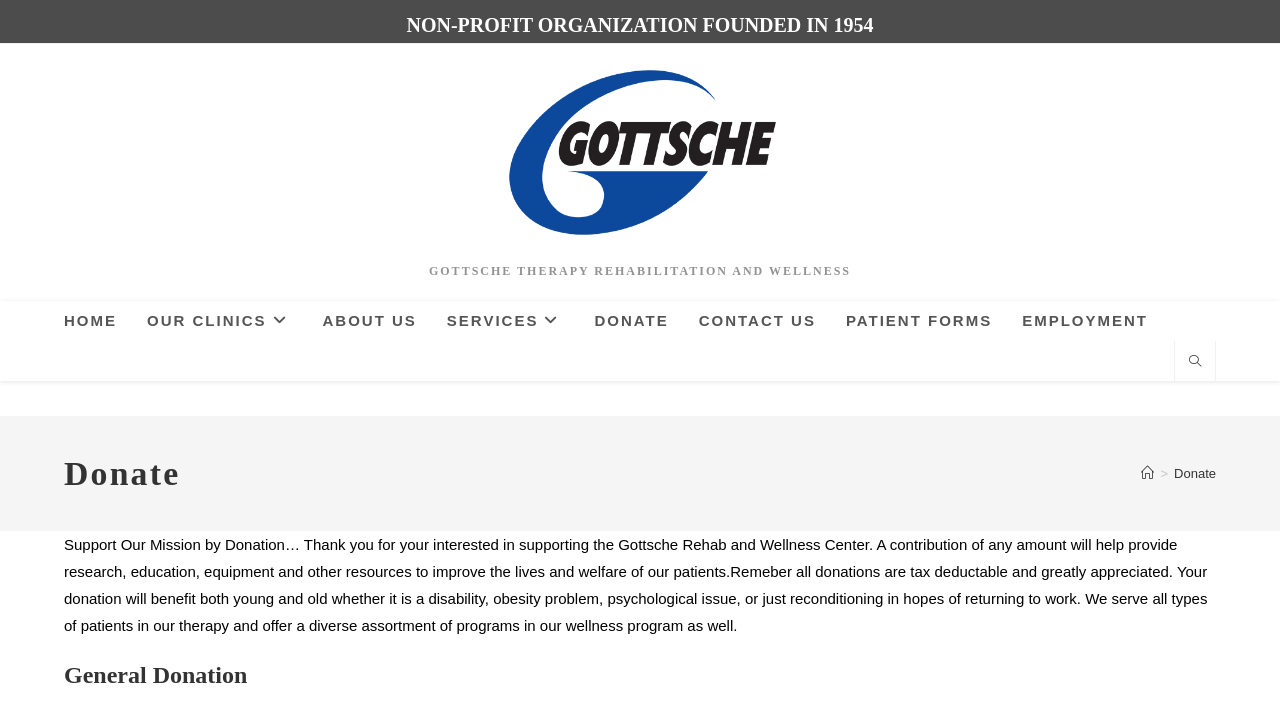What type of organization is Gottsche Therapy Rehabilitation and Wellness?
Your answer should be a single word or phrase derived from the screenshot.

Non-profit